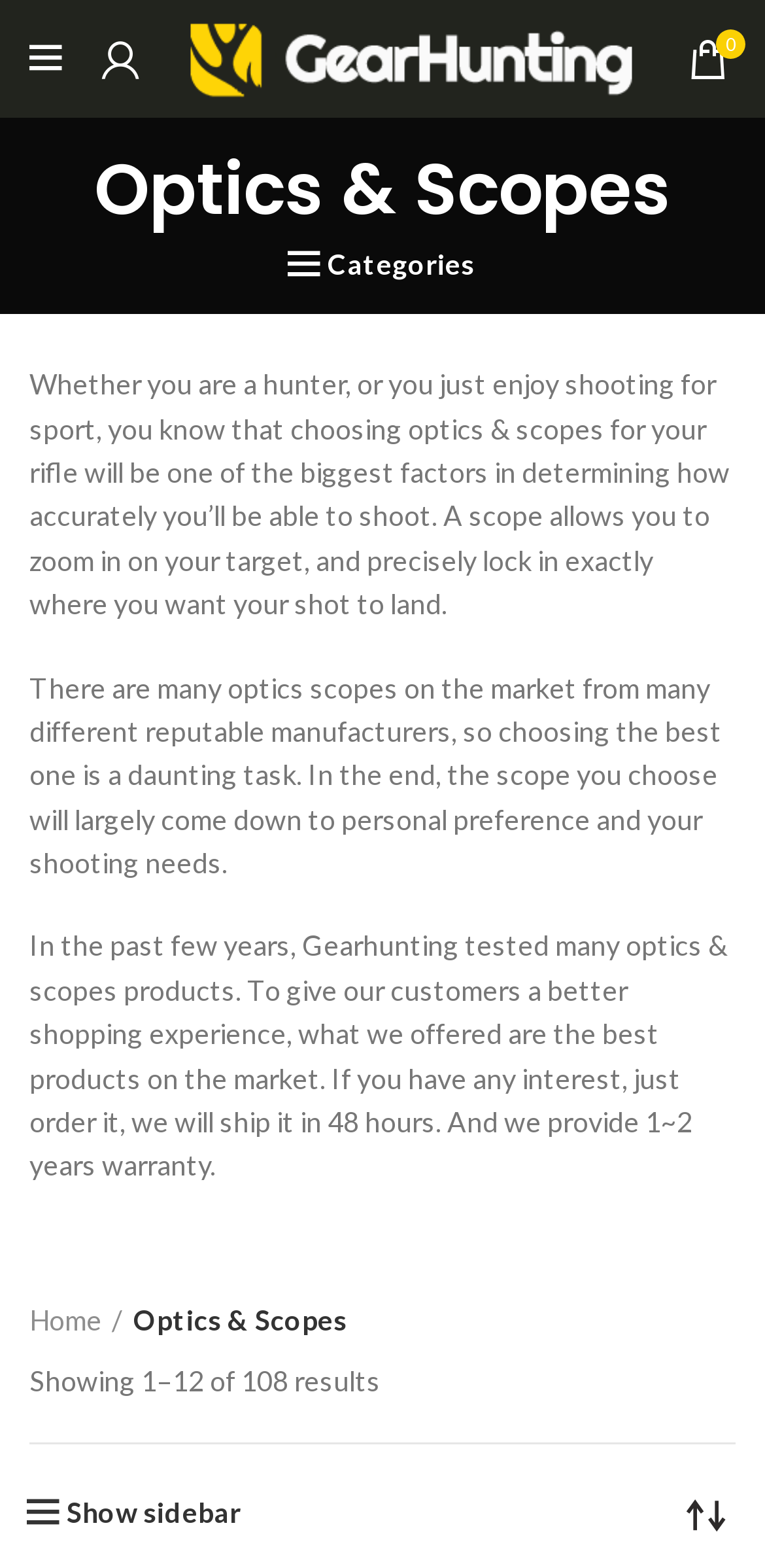How many results are shown on this page?
Can you offer a detailed and complete answer to this question?

I found the text 'Showing 1–12 of 108 results' on the webpage, which indicates that 12 results are currently displayed.